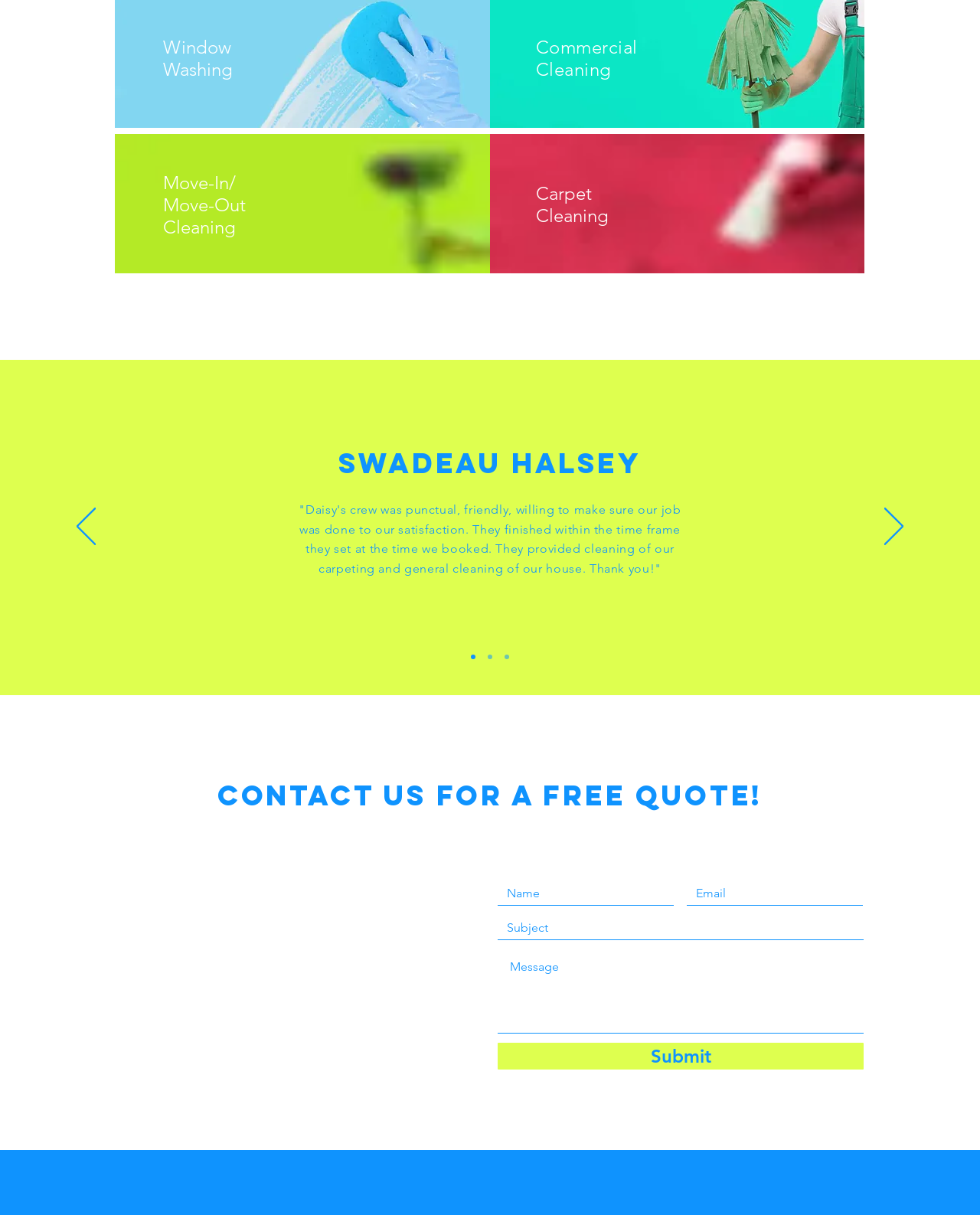Indicate the bounding box coordinates of the element that must be clicked to execute the instruction: "Click on the 'Window Washing' link". The coordinates should be given as four float numbers between 0 and 1, i.e., [left, top, right, bottom].

[0.166, 0.03, 0.242, 0.066]